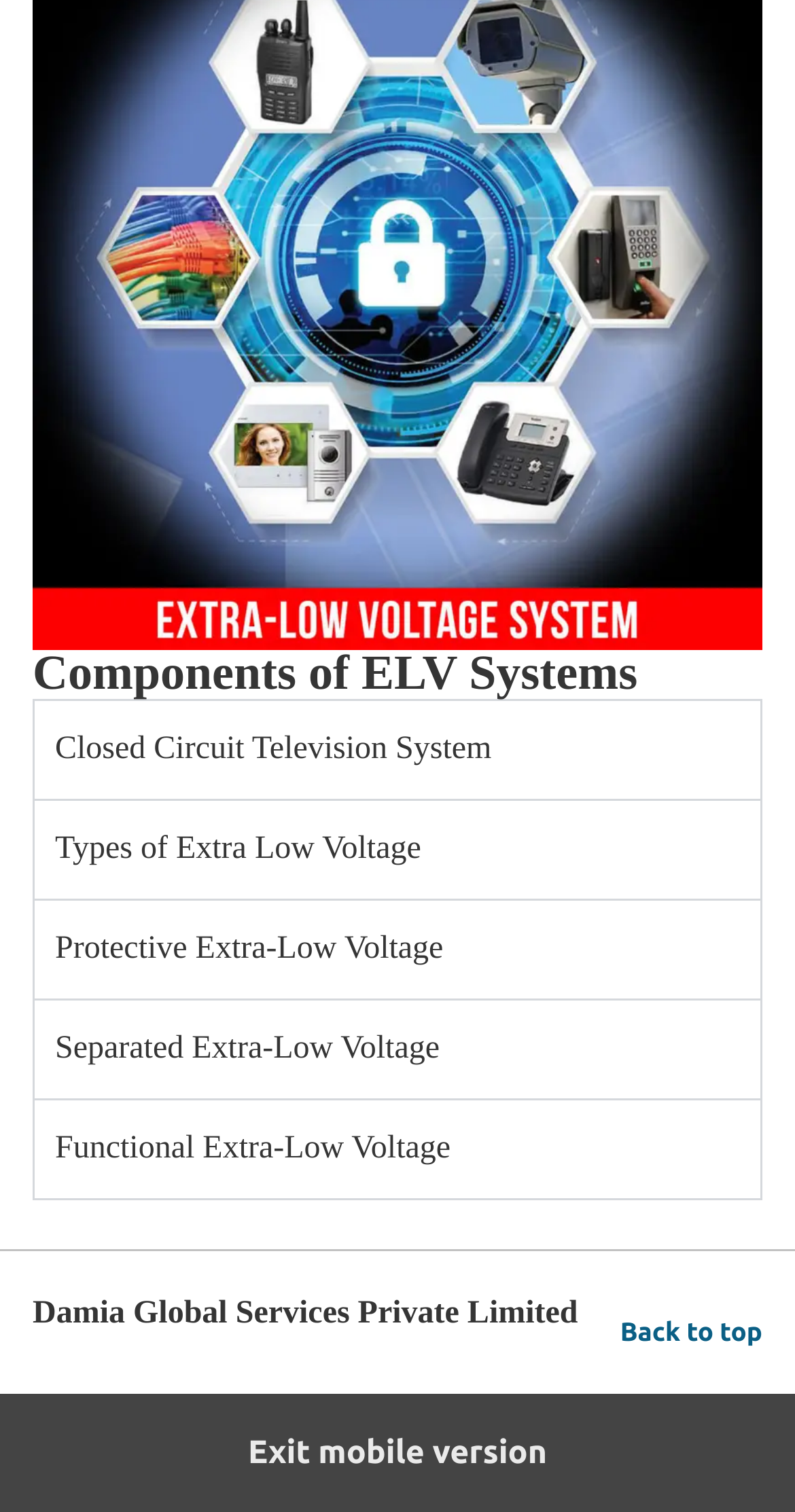Identify the bounding box of the HTML element described here: "Back to top". Provide the coordinates as four float numbers between 0 and 1: [left, top, right, bottom].

[0.78, 0.866, 0.959, 0.9]